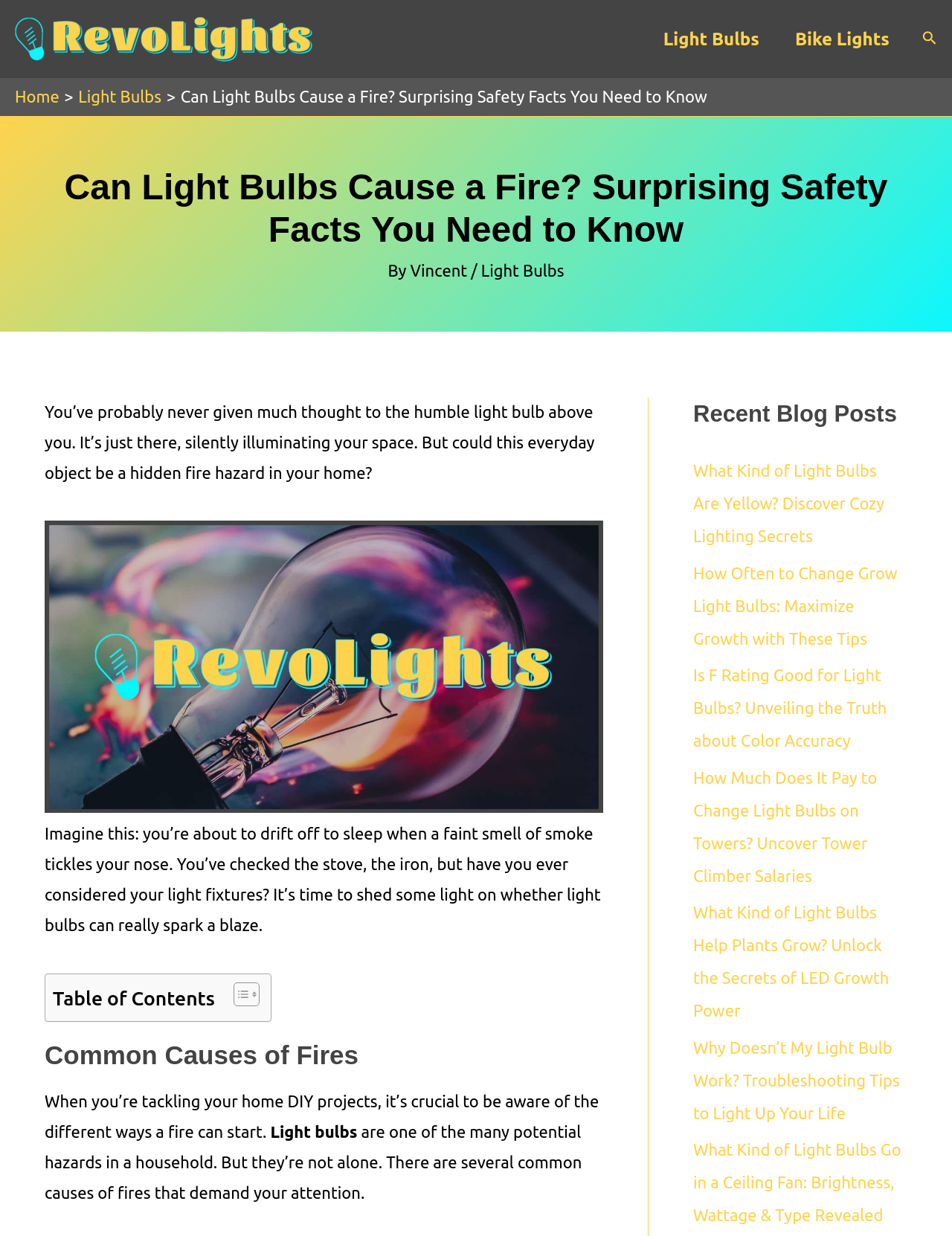Identify and extract the main heading of the webpage.

Can Light Bulbs Cause a Fire? Surprising Safety Facts You Need to Know